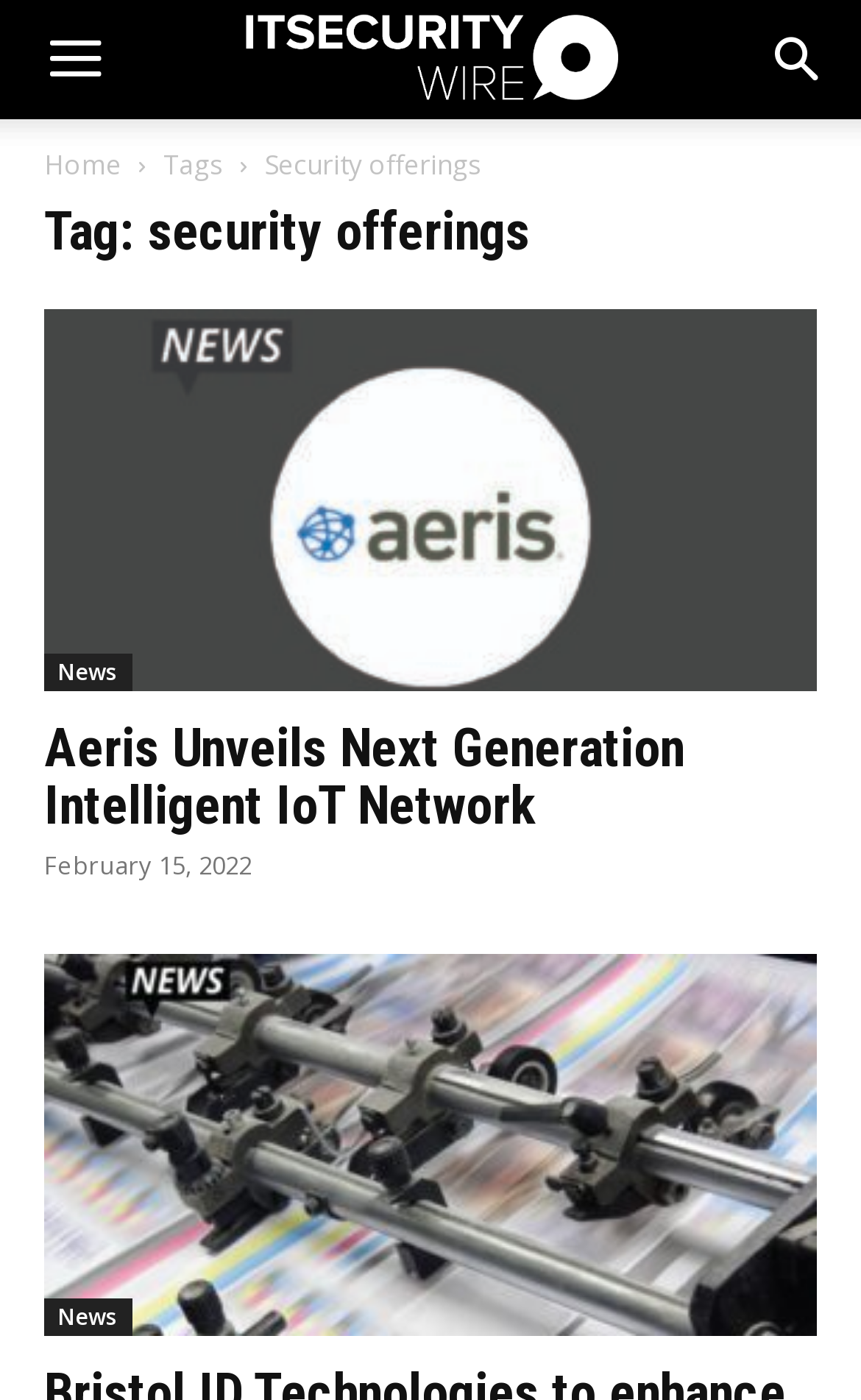Predict the bounding box of the UI element based on this description: "aria-label="Search"".

[0.856, 0.0, 1.0, 0.085]